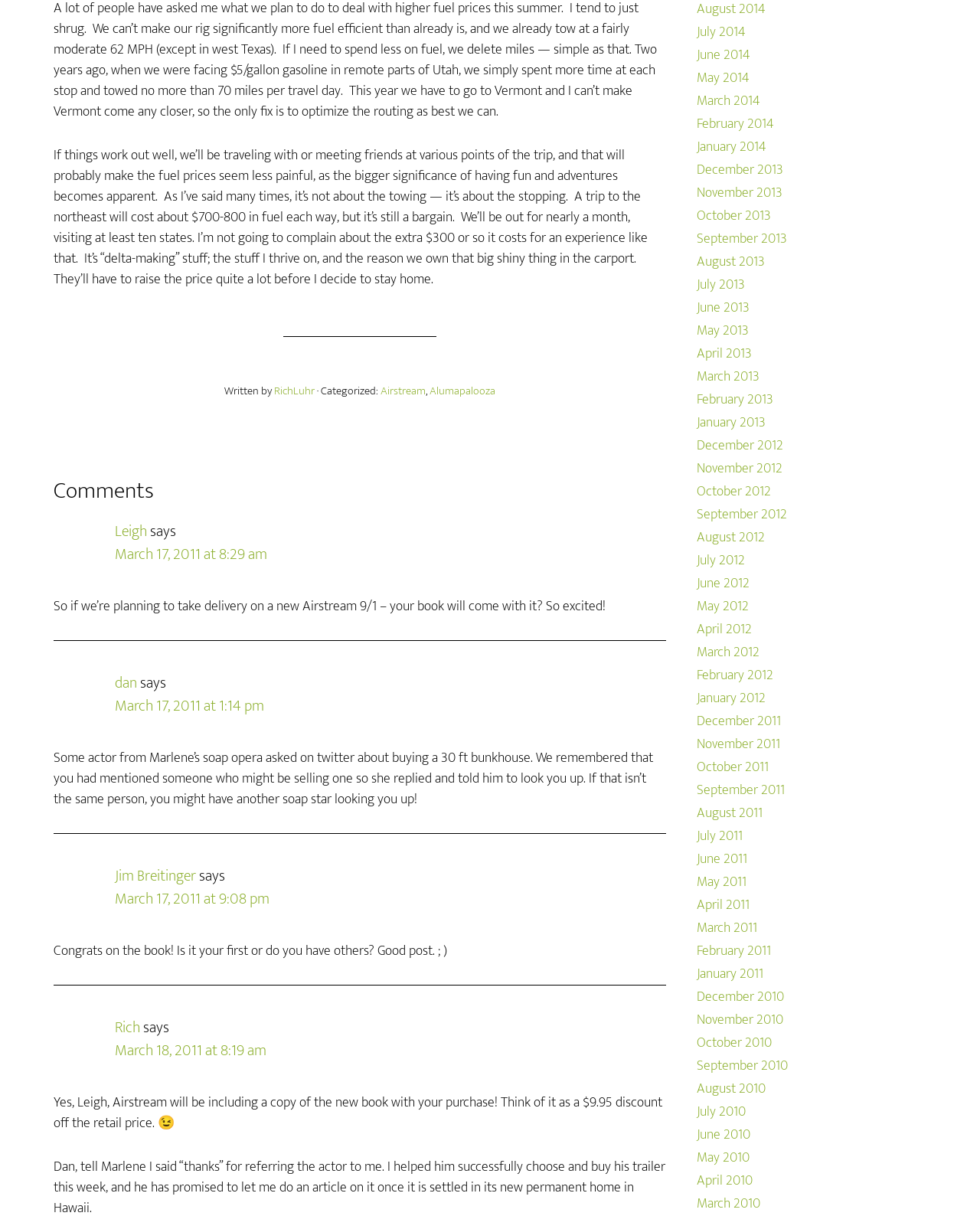Please find the bounding box coordinates (top-left x, top-left y, bottom-right x, bottom-right y) in the screenshot for the UI element described as follows: June 2012

[0.711, 0.47, 0.765, 0.489]